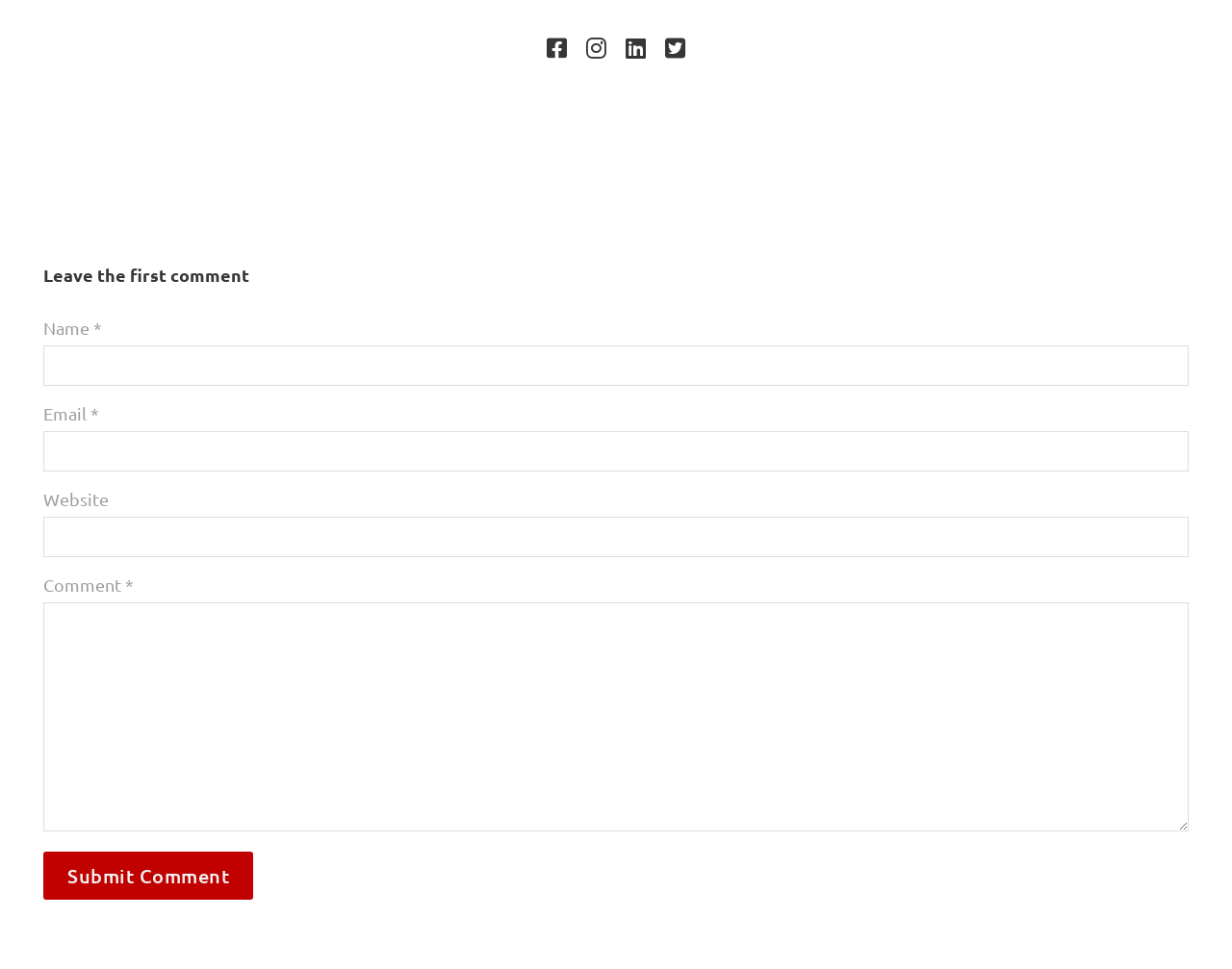What is the purpose of the form?
Provide a detailed and well-explained answer to the question.

The form is used to leave a comment, as indicated by the heading 'Leave the first comment' and the required fields for name, email, and comment.